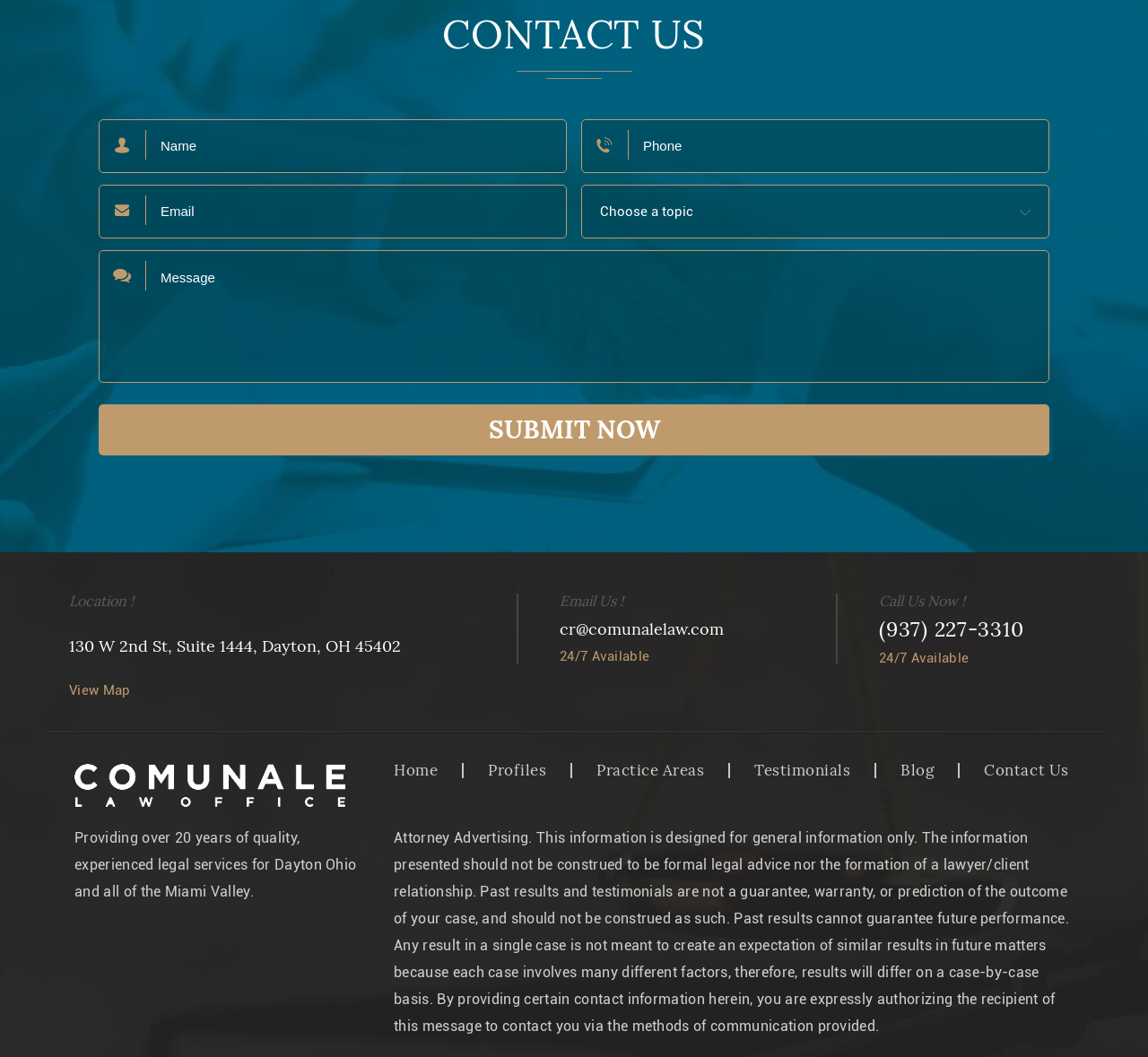Extract the bounding box coordinates for the UI element described by the text: "Home". The coordinates should be in the form of [left, top, right, bottom] with values between 0 and 1.

[0.343, 0.714, 0.381, 0.743]